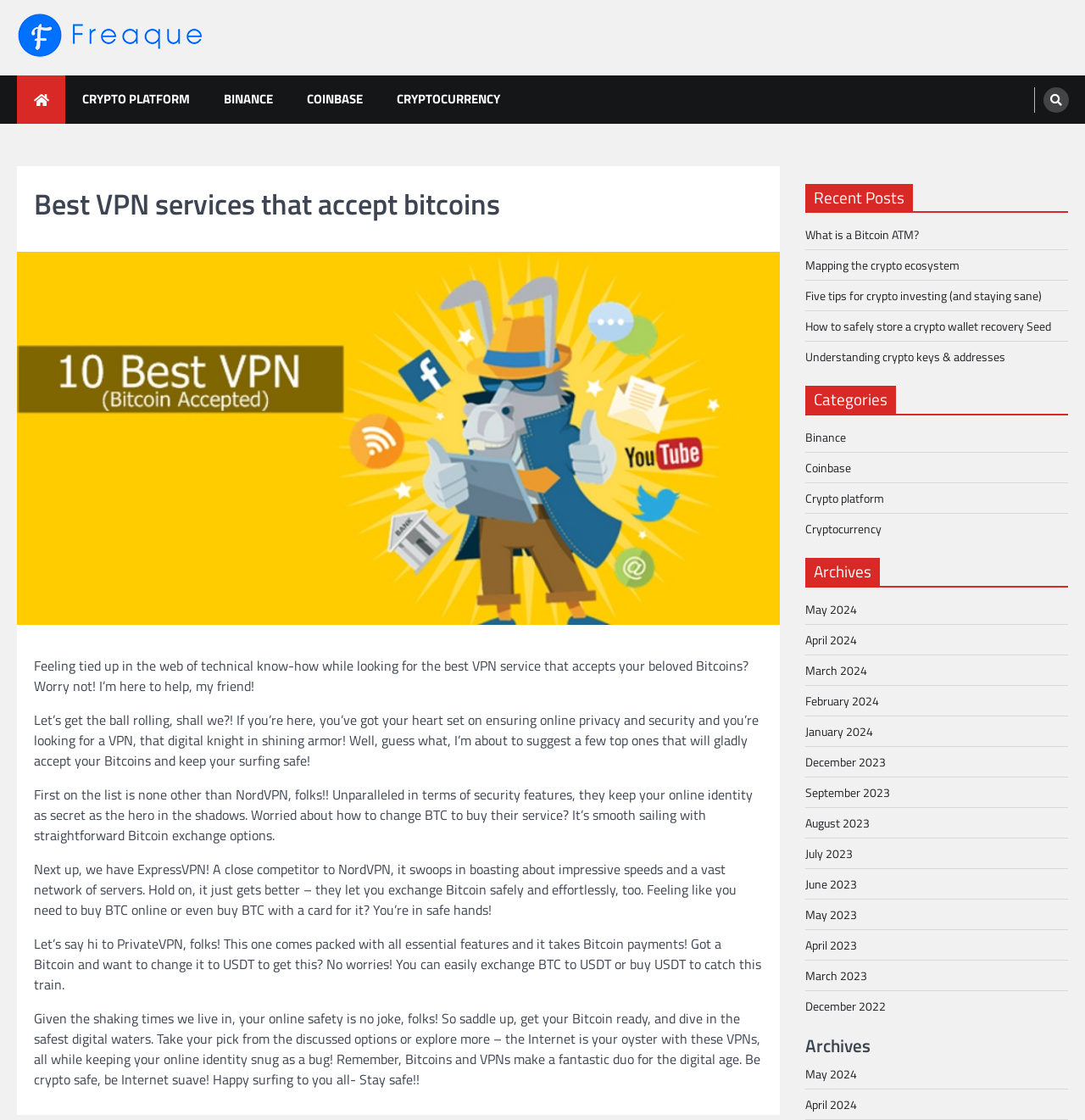Identify the bounding box coordinates of the clickable region necessary to fulfill the following instruction: "Read the 'Recent Posts' section". The bounding box coordinates should be four float numbers between 0 and 1, i.e., [left, top, right, bottom].

[0.742, 0.164, 0.984, 0.19]